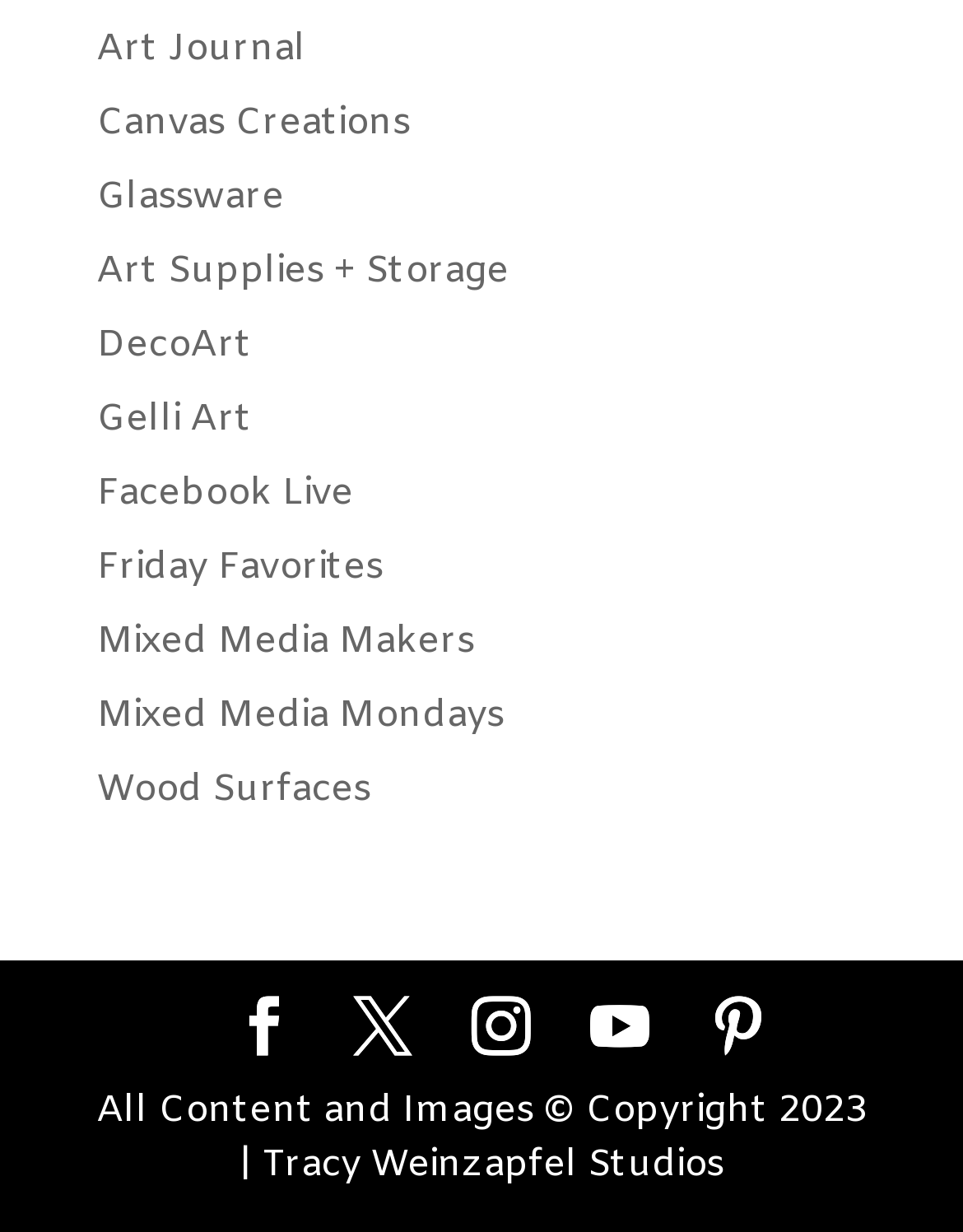Please identify the bounding box coordinates of the region to click in order to complete the given instruction: "Visit Pinterest". The coordinates should be four float numbers between 0 and 1, i.e., [left, top, right, bottom].

[0.736, 0.811, 0.797, 0.866]